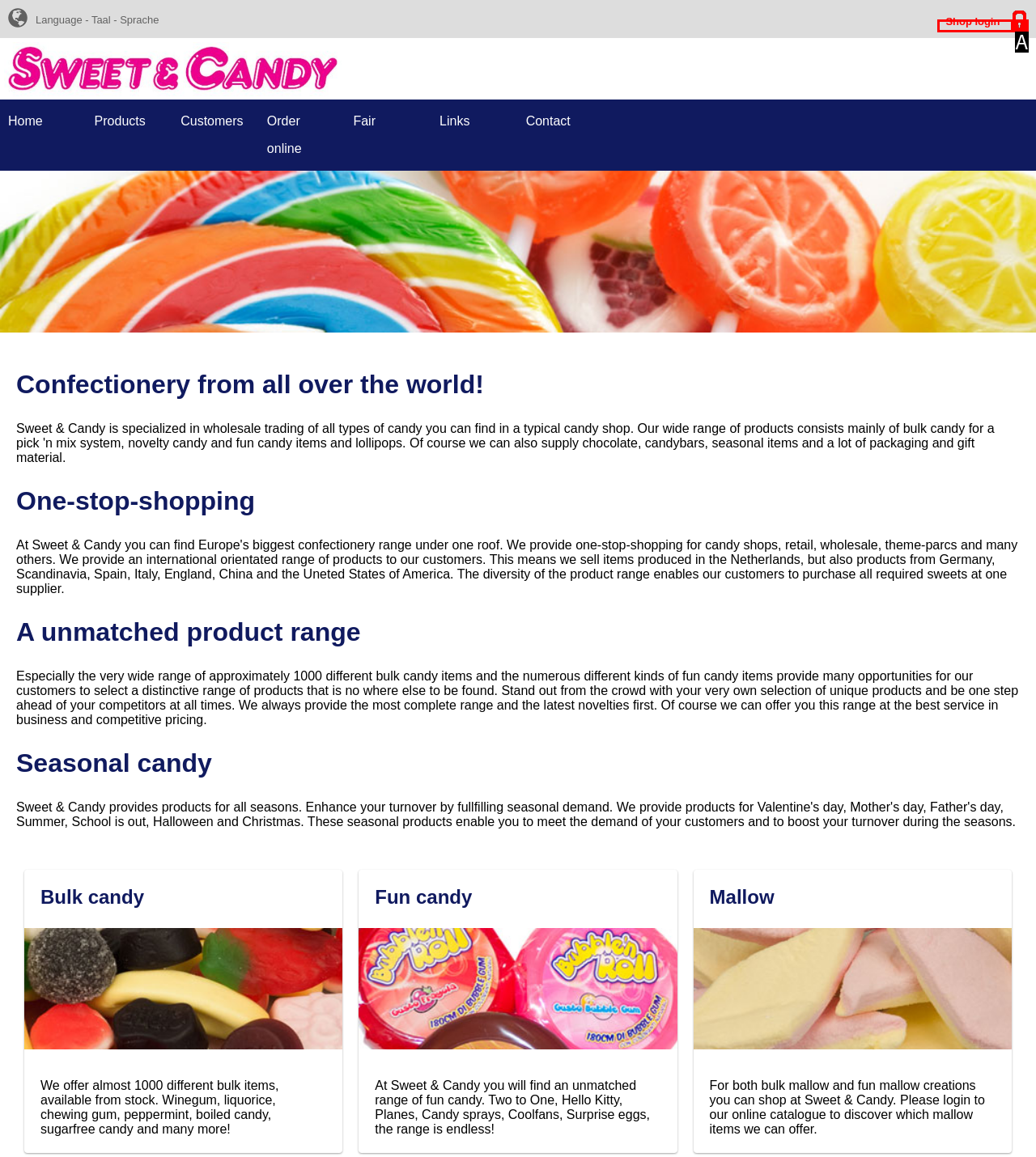Identify the matching UI element based on the description: Shop login
Reply with the letter from the available choices.

A